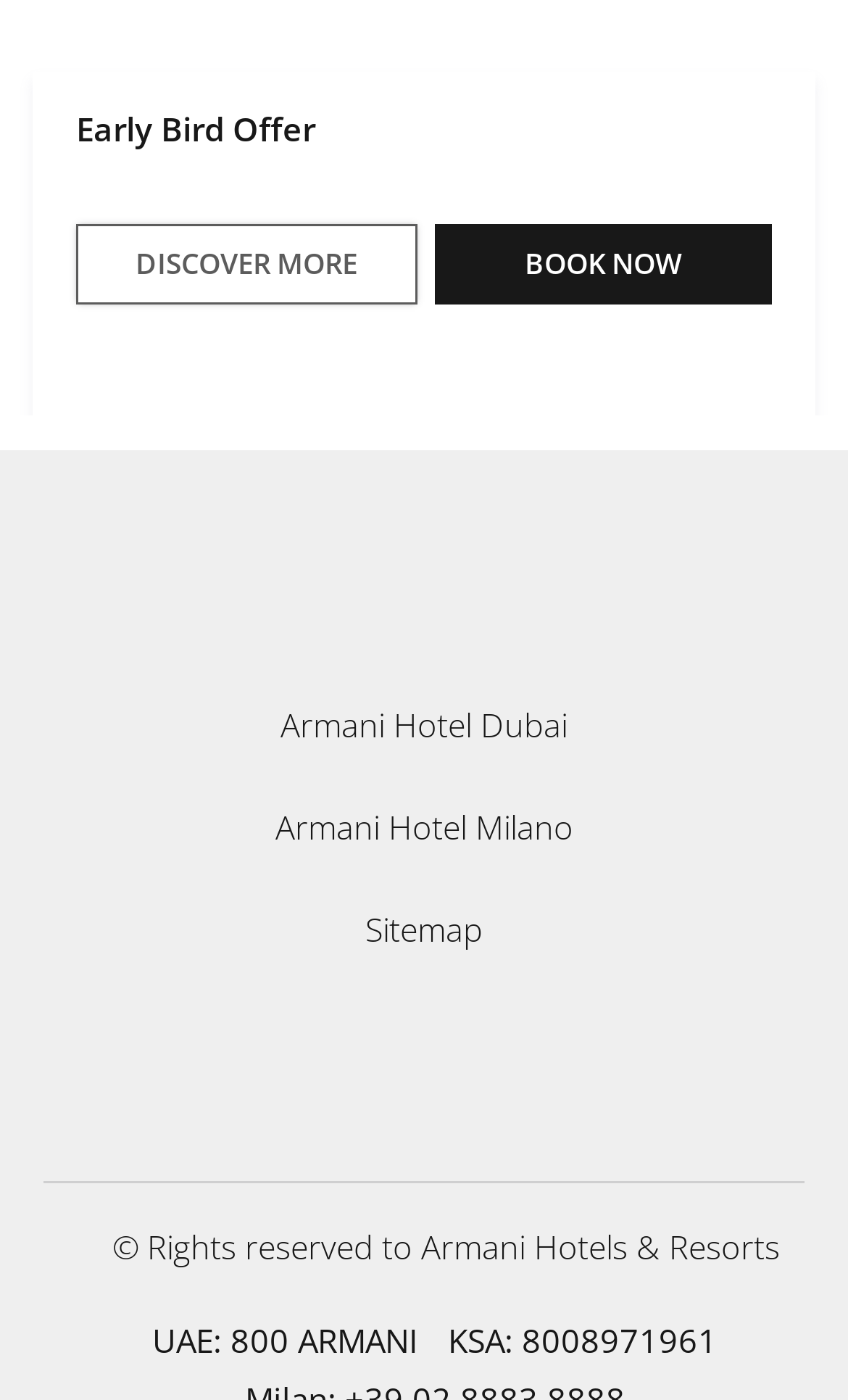Predict the bounding box coordinates of the UI element that matches this description: "UAE: 800 ARMANI". The coordinates should be in the format [left, top, right, bottom] with each value between 0 and 1.

[0.179, 0.941, 0.492, 0.973]